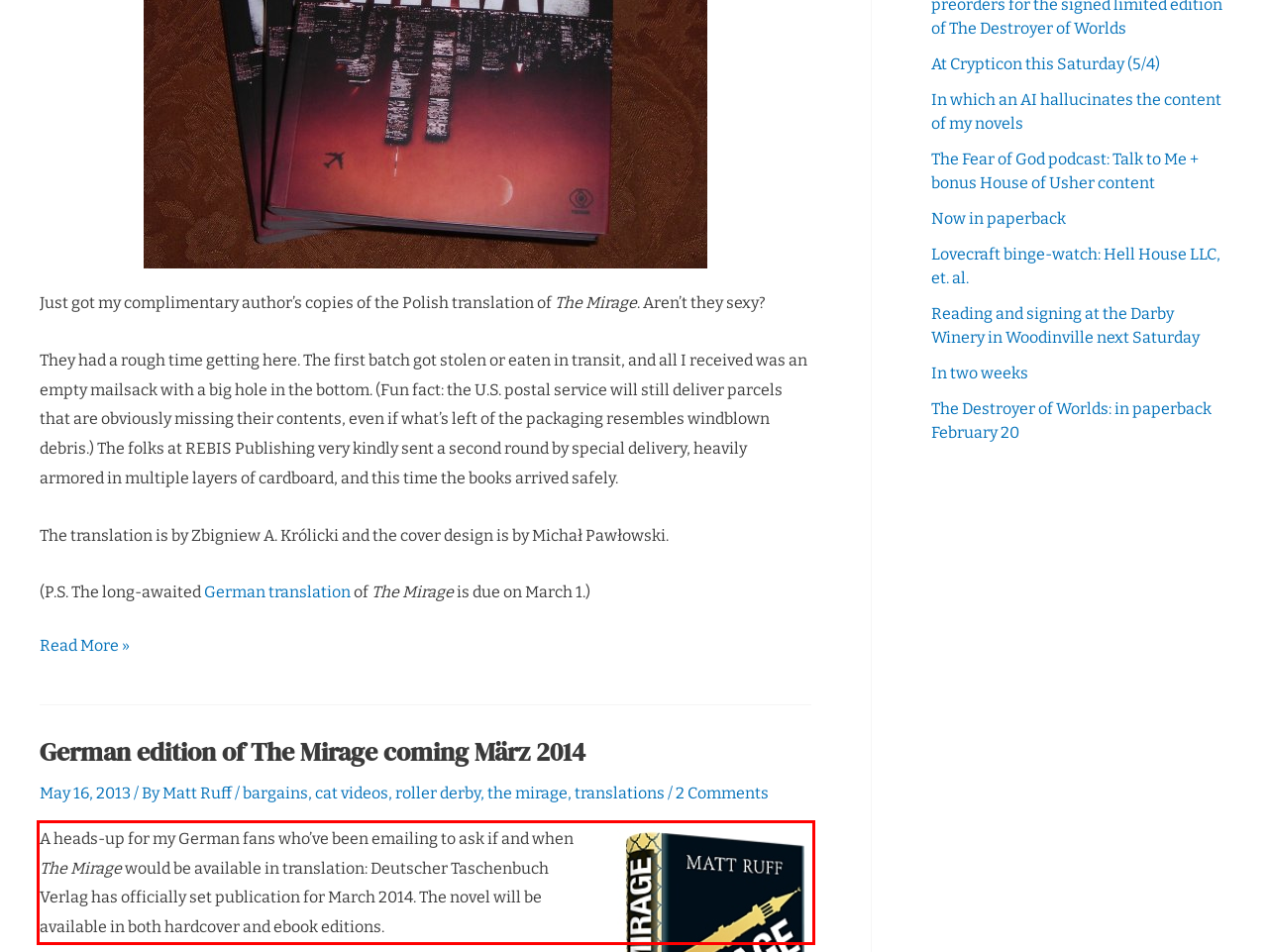Analyze the red bounding box in the provided webpage screenshot and generate the text content contained within.

A heads-up for my German fans who’ve been emailing to ask if and when The Mirage would be available in translation: Deutscher Taschenbuch Verlag has officially set publication for March 2014. The novel will be available in both hardcover and ebook editions.